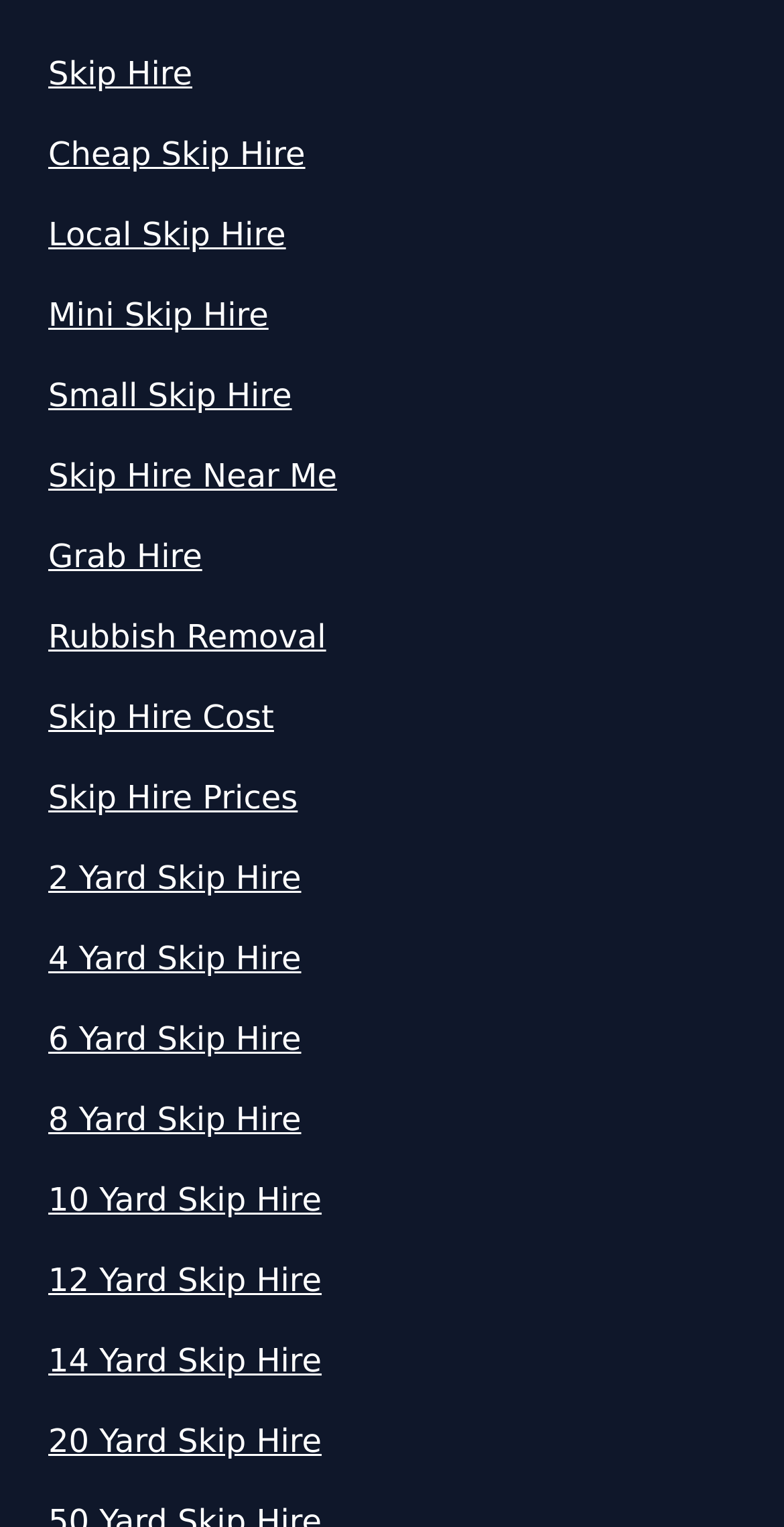Please specify the bounding box coordinates of the element that should be clicked to execute the given instruction: 'Learn about Rubbish Removal'. Ensure the coordinates are four float numbers between 0 and 1, expressed as [left, top, right, bottom].

[0.062, 0.402, 0.938, 0.433]